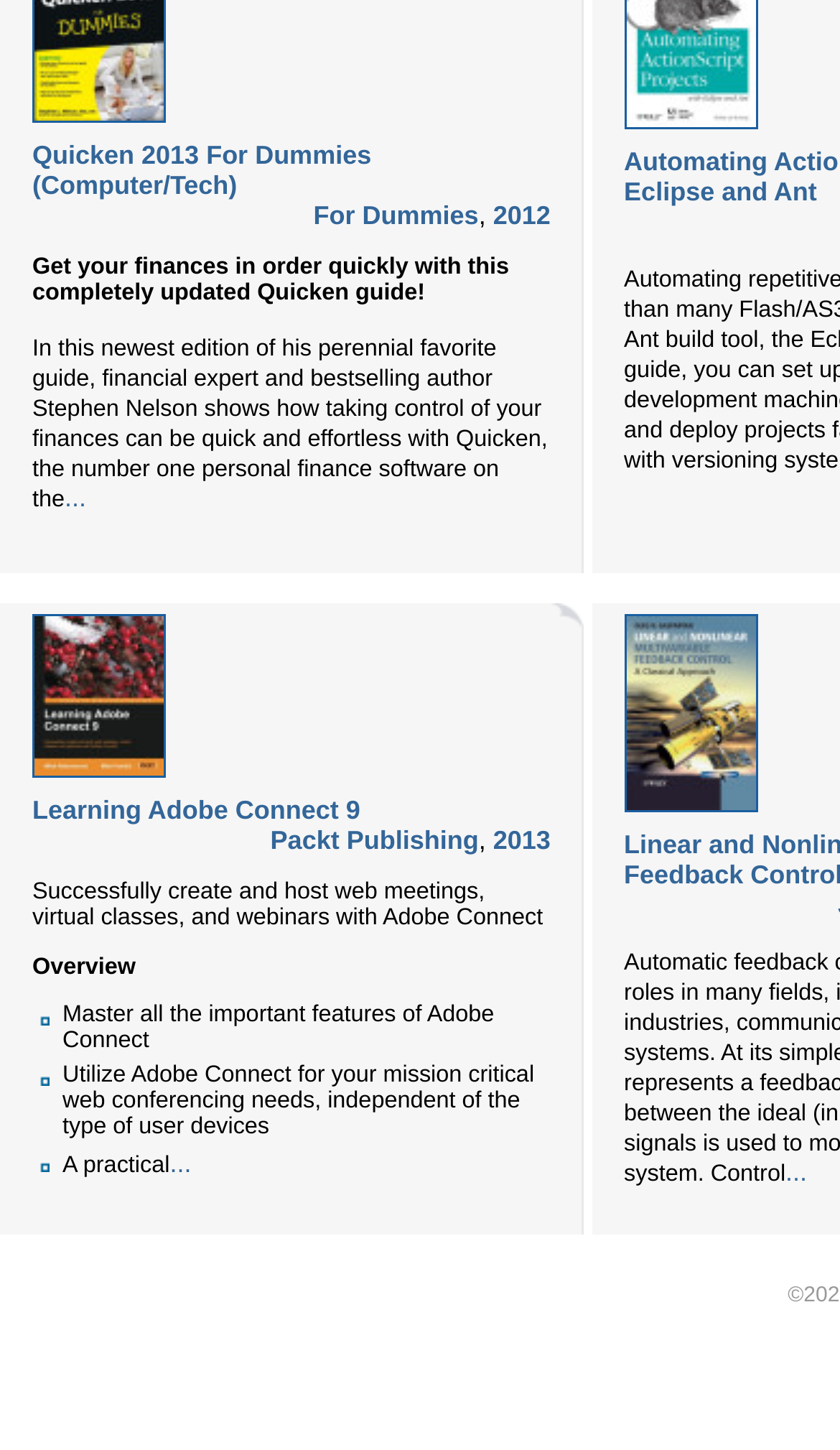What is the publisher of the book 'Learning Adobe Connect 9'?
Answer the question based on the image using a single word or a brief phrase.

Packt Publishing